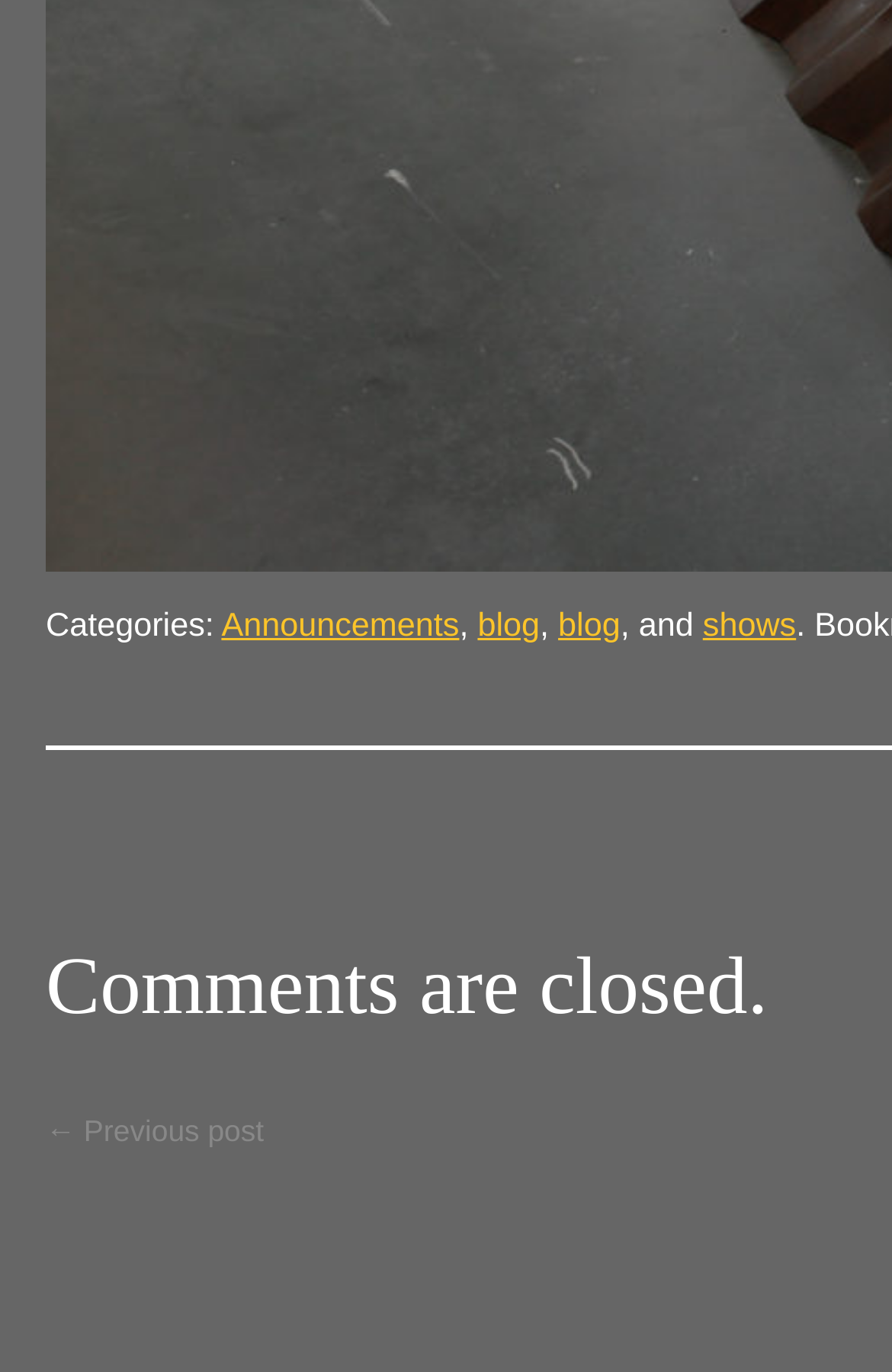Review the image closely and give a comprehensive answer to the question: How many links are there in the categories list?

By counting the link elements in the categories list, I found that there are three links: 'Announcements', 'blog', and 'shows'.